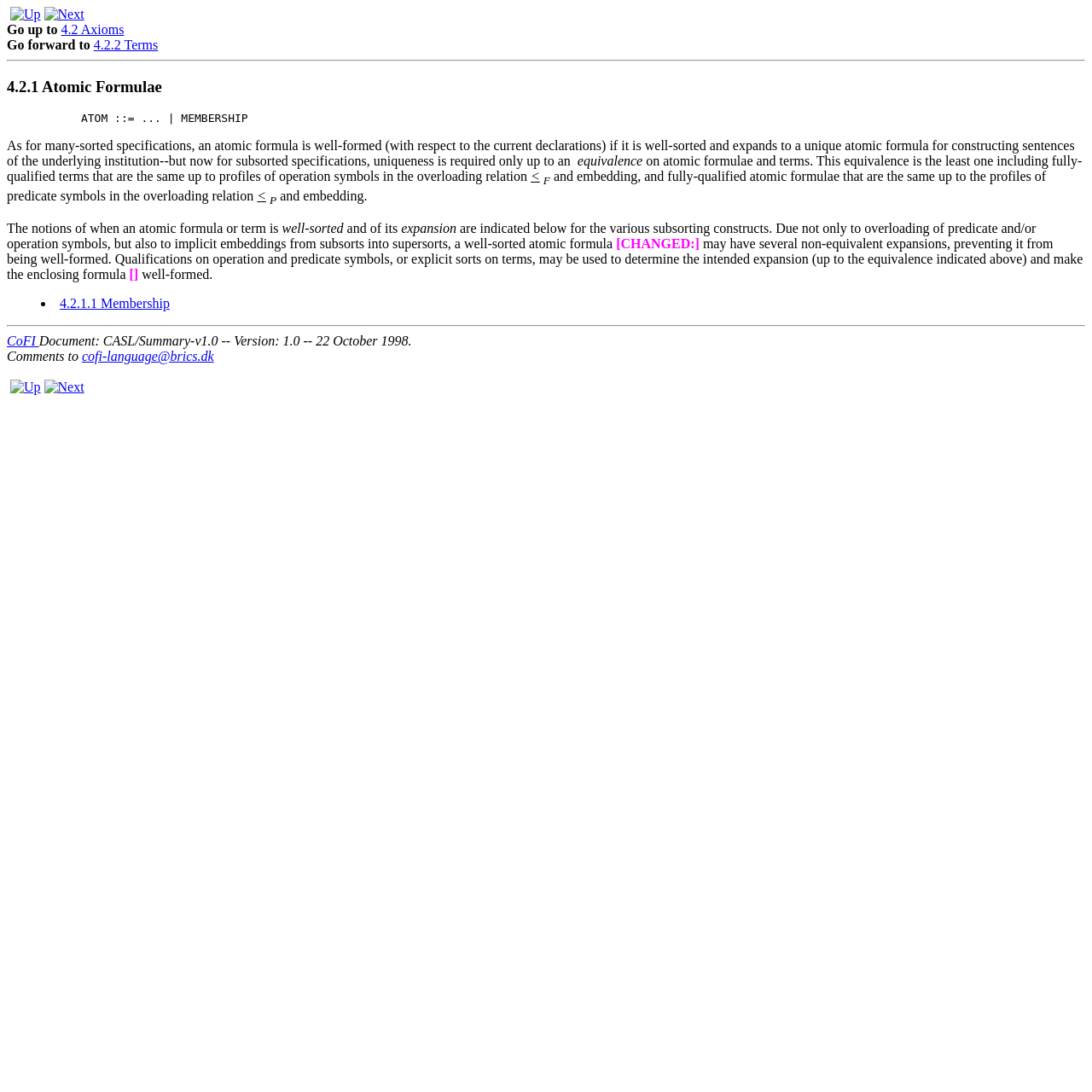What is the purpose of qualifications on operation and predicate symbols?
Using the image as a reference, give a one-word or short phrase answer.

to determine intended expansion